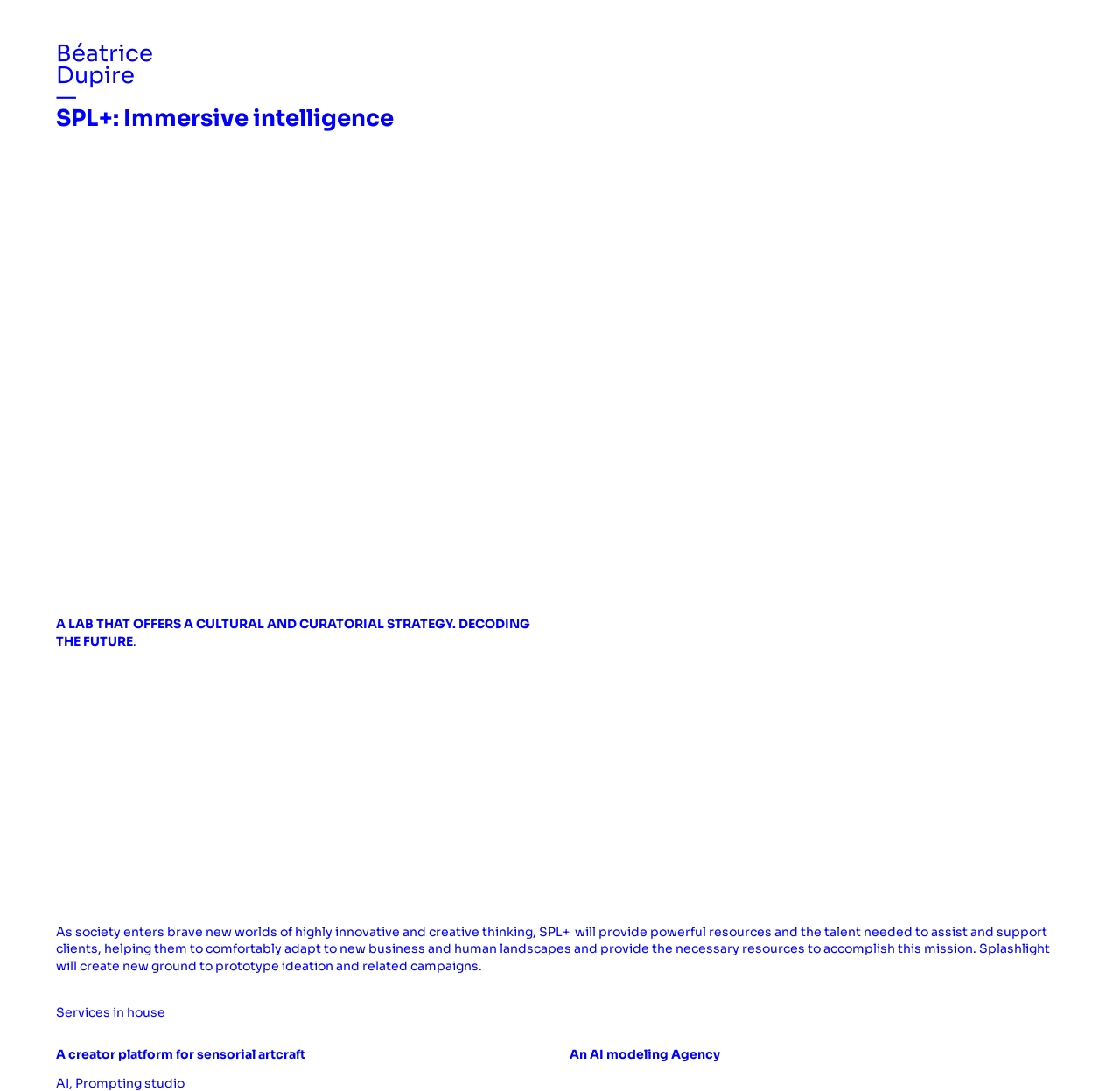Given the element description: "BéatriceDupire—", predict the bounding box coordinates of this UI element. The coordinates must be four float numbers between 0 and 1, given as [left, top, right, bottom].

[0.05, 0.04, 0.95, 0.099]